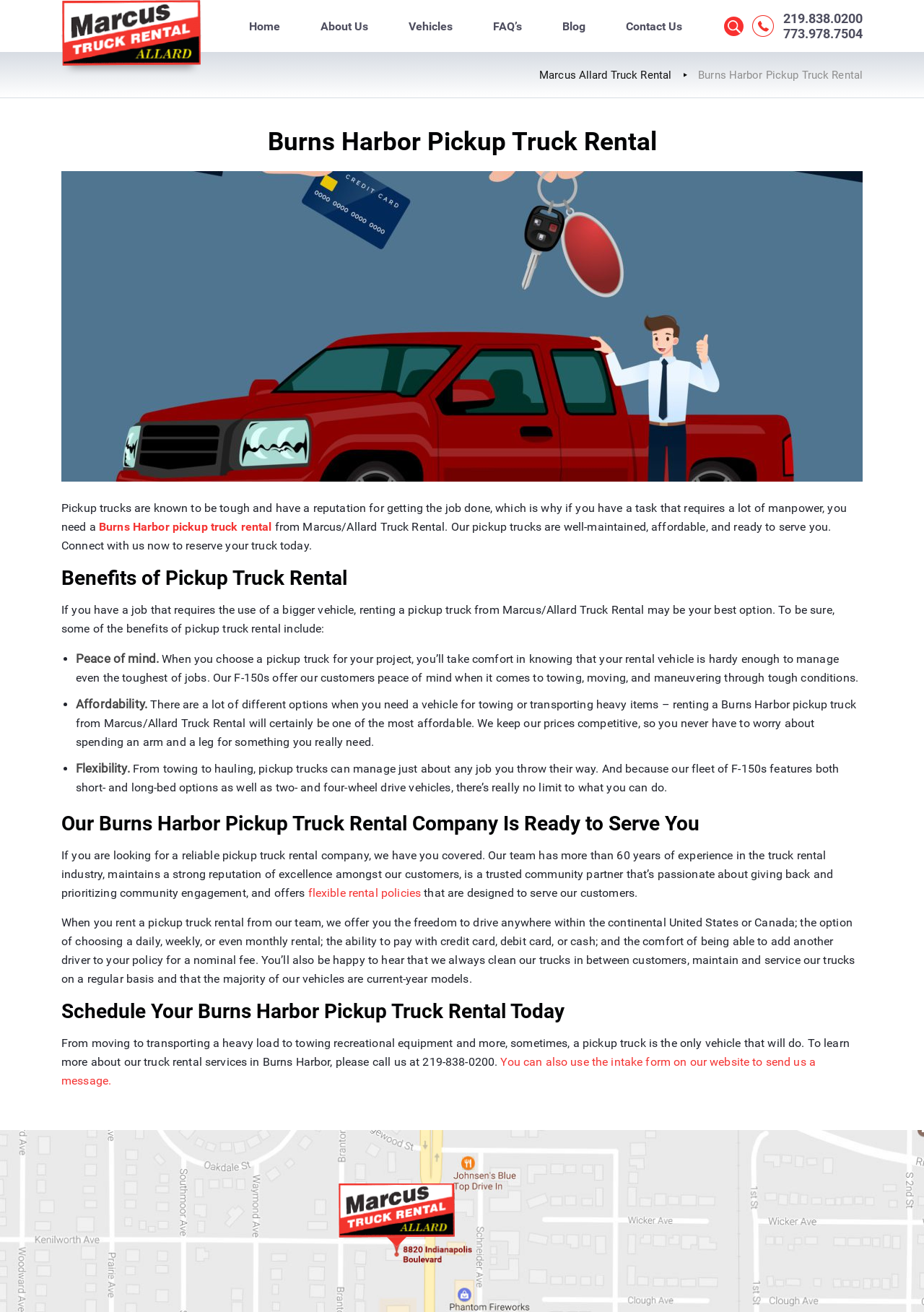Find the bounding box coordinates for the HTML element described in this sentence: "Burns Harbor pickup truck rental". Provide the coordinates as four float numbers between 0 and 1, in the format [left, top, right, bottom].

[0.107, 0.396, 0.294, 0.407]